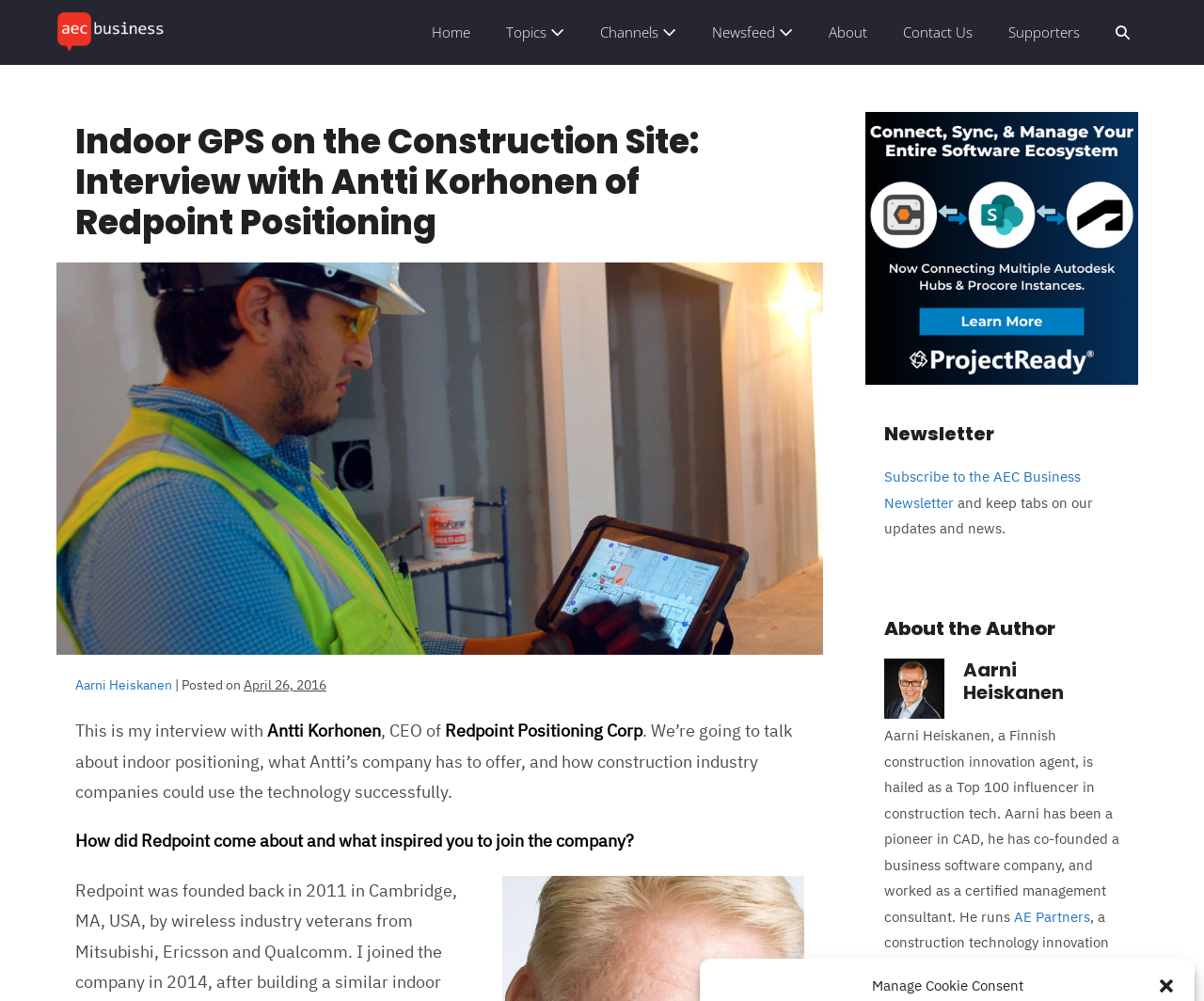What is the title or heading displayed on the webpage?

Indoor GPS on the Construction Site: Interview with Antti Korhonen of Redpoint Positioning